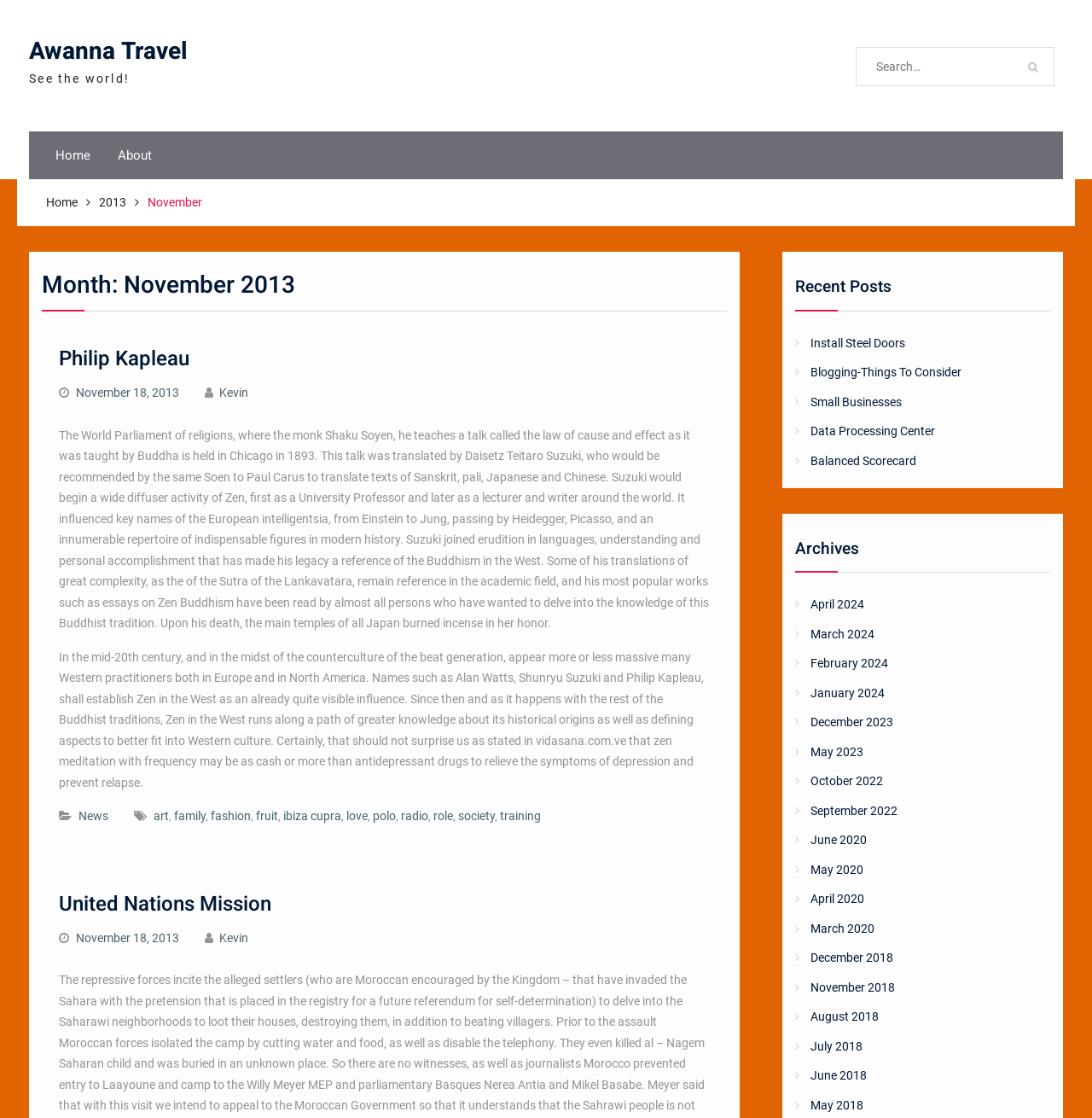Determine the bounding box coordinates (top-left x, top-left y, bottom-right x, bottom-right y) of the UI element described in the following text: parent_node: Search for: value=""

[0.93, 0.045, 0.962, 0.075]